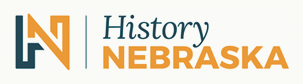What font style is used for the name 'History NEBRASKA'?
Use the information from the image to give a detailed answer to the question.

The name 'History NEBRASKA' is presented in a bold, contemporary font, which effectively reflects the organization's mission to preserve and showcase the historical heritage of Nebraska, conveying a sense of innovation and modernity.